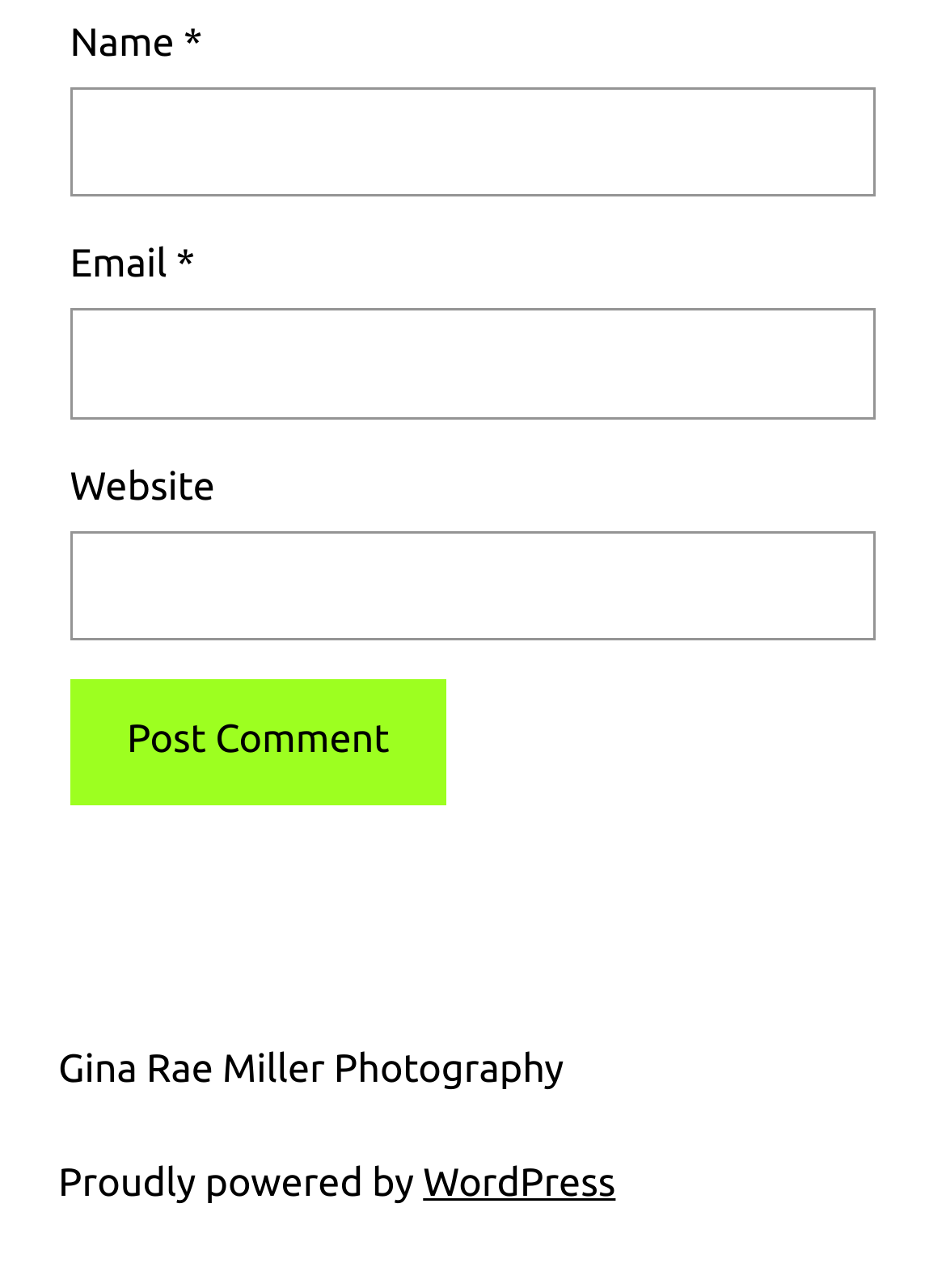Identify the coordinates of the bounding box for the element described below: "parent_node: Website name="url"". Return the coordinates as four float numbers between 0 and 1: [left, top, right, bottom].

[0.074, 0.412, 0.926, 0.498]